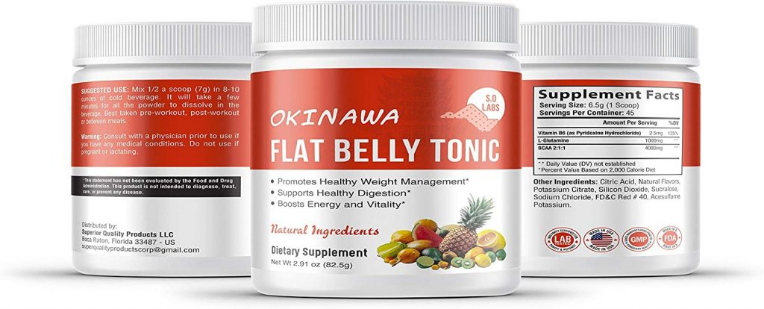Elaborate on the elements present in the image.

The image showcases Okinawa Flat Belly Tonic, a dietary supplement presented in a powdered form designed to support weight management and overall health. The prominently displayed label on the front indicates its primary benefits: promoting healthy weight management, supporting digestion, and boosting energy and vitality. The container highlights that the product is made from natural ingredients, aiming to appeal to health-conscious consumers.

The sides of the container reveal important supplement facts, detailing its ingredients and serving size. With a net weight of 2.91 oz (82.5 g), the product suggests mixing half a scoop in water or a protein shake, making it a convenient addition to a daily regimen. The overall design and claims aim to enhance the attractiveness of Okinawa Flat Belly Tonic as a solution for those seeking to manage their weight effectively.